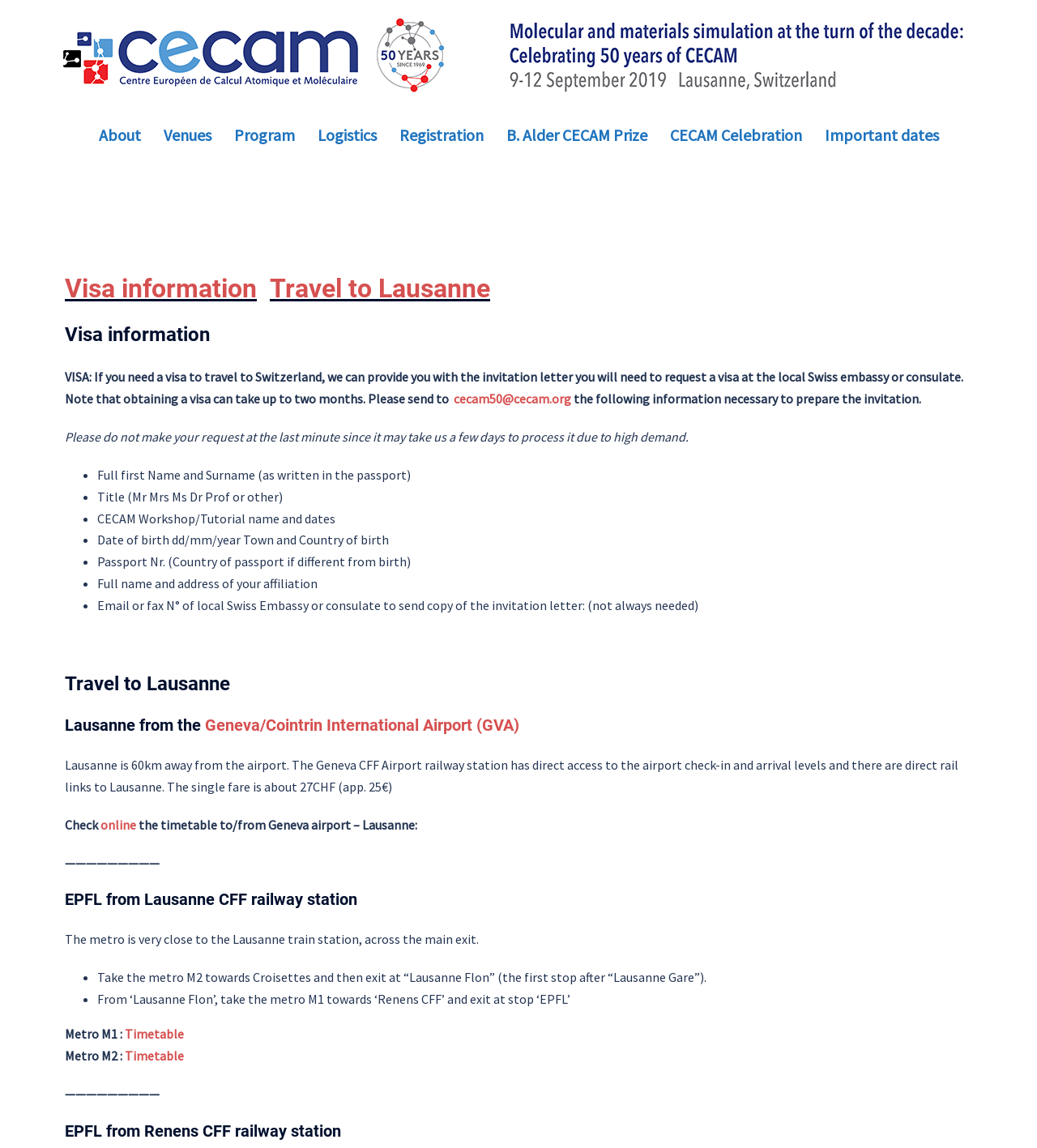Use a single word or phrase to answer the following:
What is the purpose of the invitation letter?

To request a visa